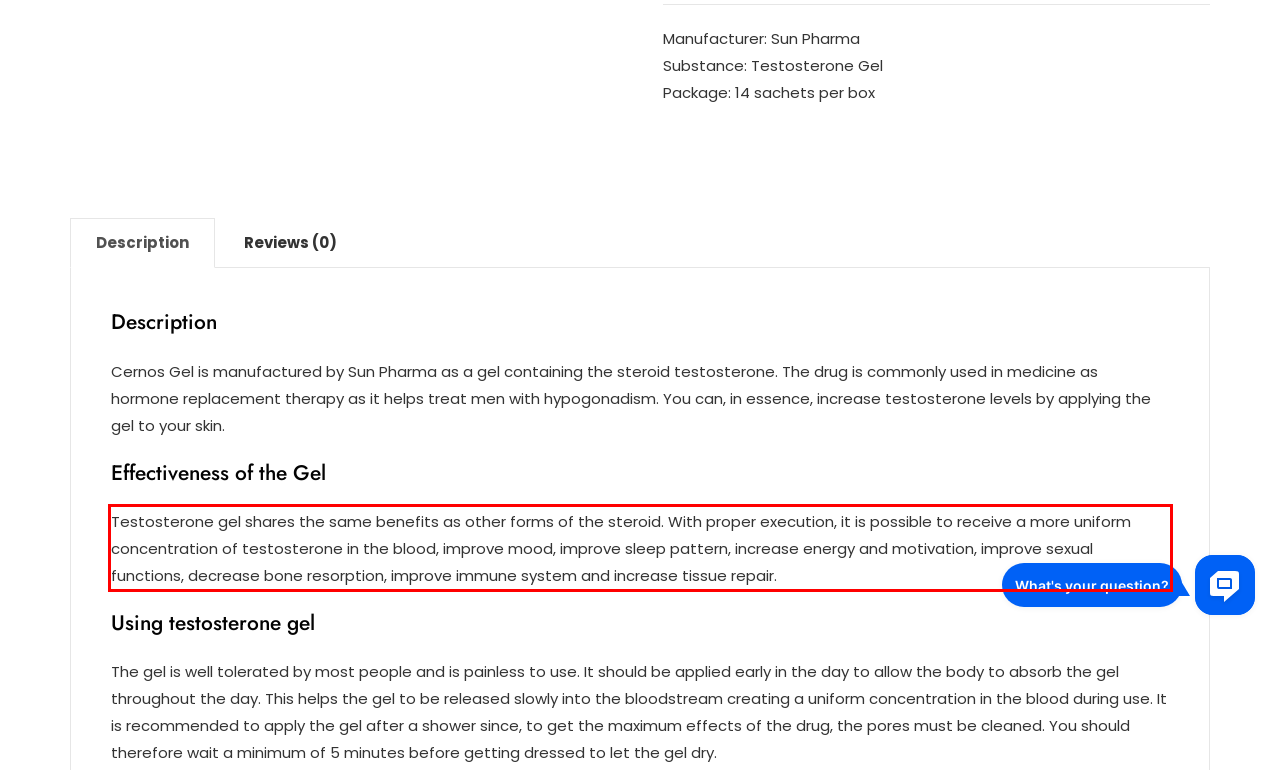You are presented with a webpage screenshot featuring a red bounding box. Perform OCR on the text inside the red bounding box and extract the content.

Testosterone gel shares the same benefits as other forms of the steroid. With proper execution, it is possible to receive a more uniform concentration of testosterone in the blood, improve mood, improve sleep pattern, increase energy and motivation, improve sexual functions, decrease bone resorption, improve immune system and increase tissue repair.